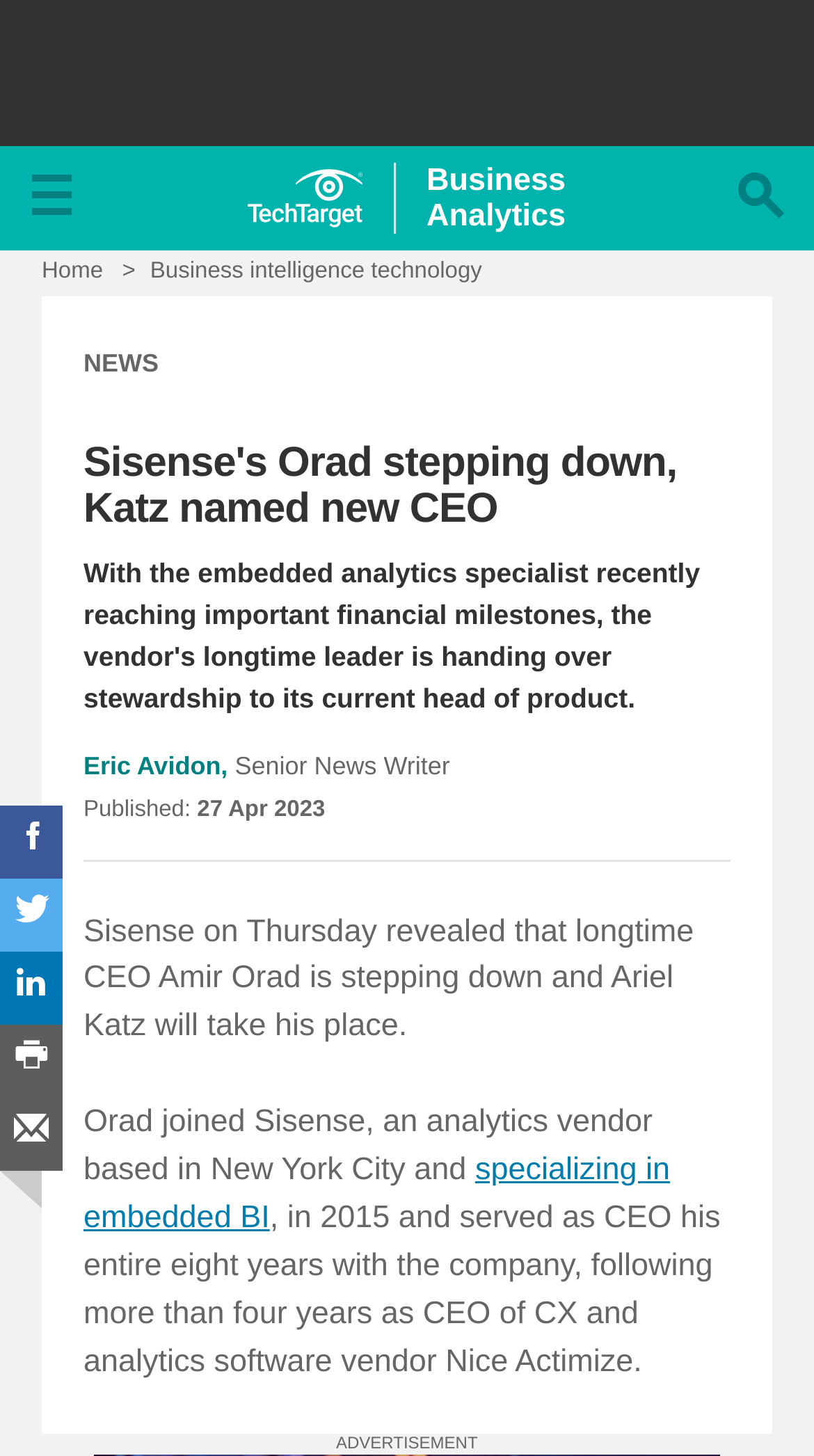Identify the bounding box coordinates of the element to click to follow this instruction: 'Search'. Ensure the coordinates are four float values between 0 and 1, provided as [left, top, right, bottom].

[0.872, 0.1, 1.0, 0.172]